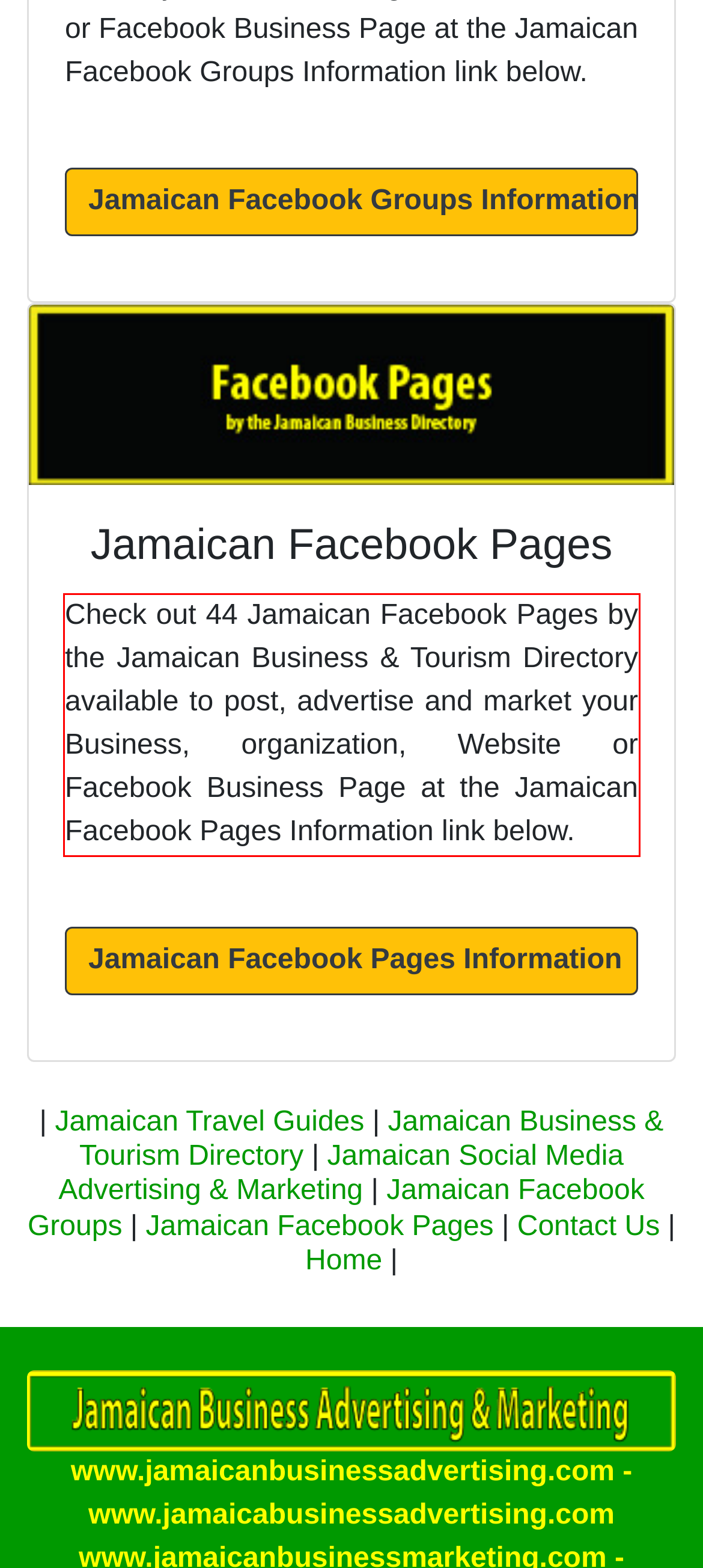Please take the screenshot of the webpage, find the red bounding box, and generate the text content that is within this red bounding box.

Check out 44 Jamaican Facebook Pages by the Jamaican Business & Tourism Directory available to post, advertise and market your Business, organization, Website or Facebook Business Page at the Jamaican Facebook Pages Information link below.